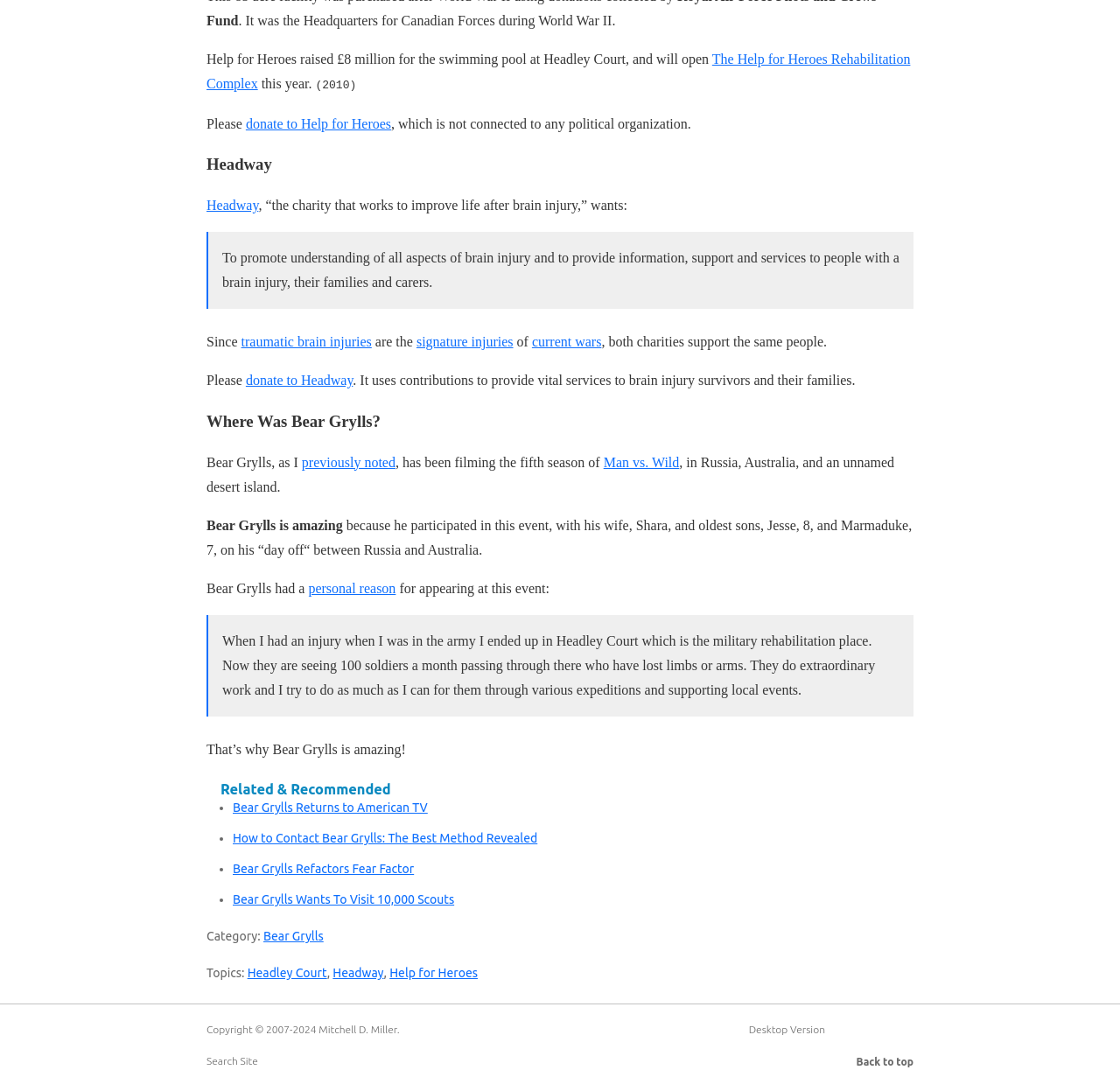Based on the description "Events", find the bounding box of the specified UI element.

None